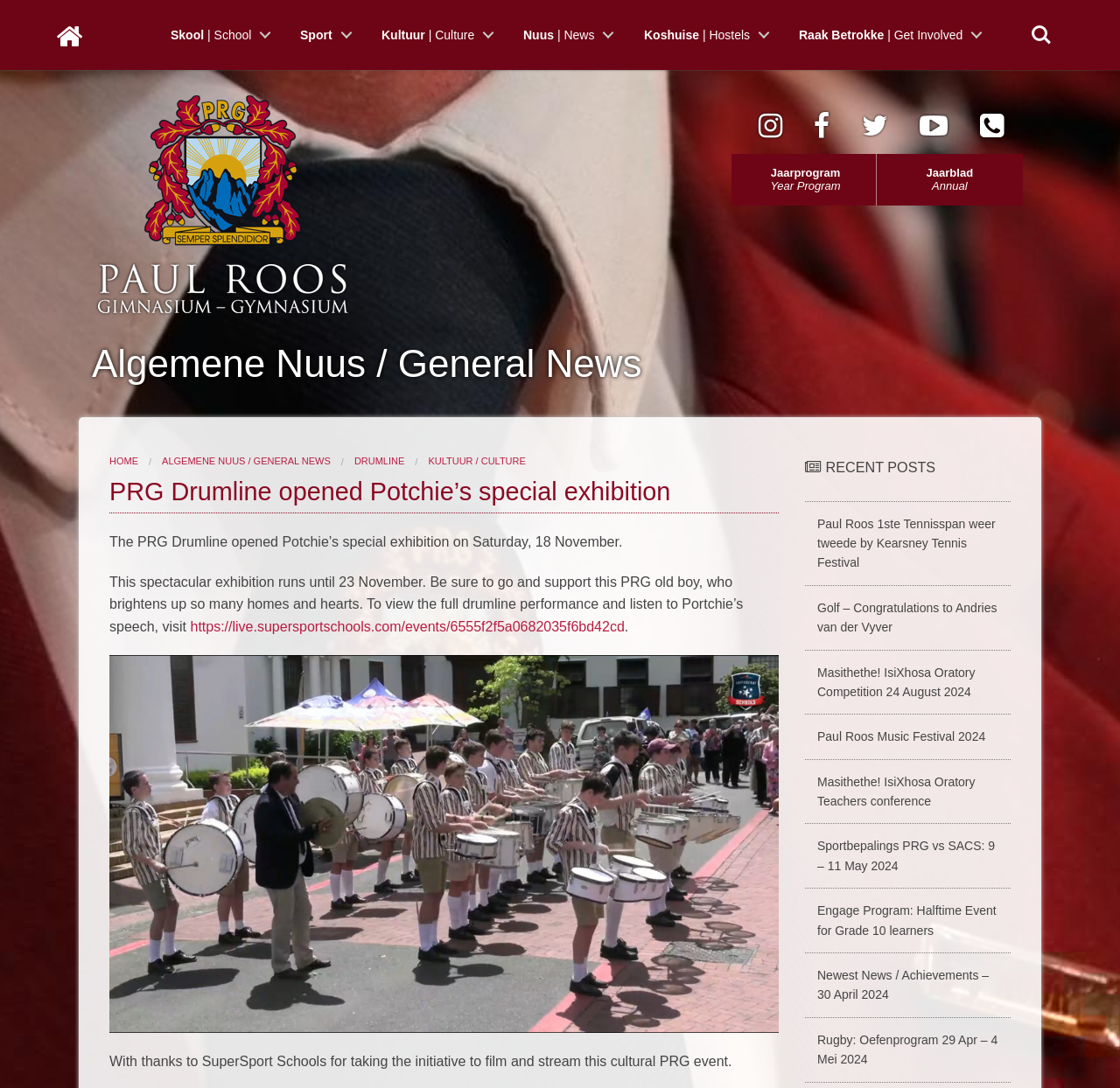Answer with a single word or phrase: 
What is the name of the school?

Paul Roos Gimnasium